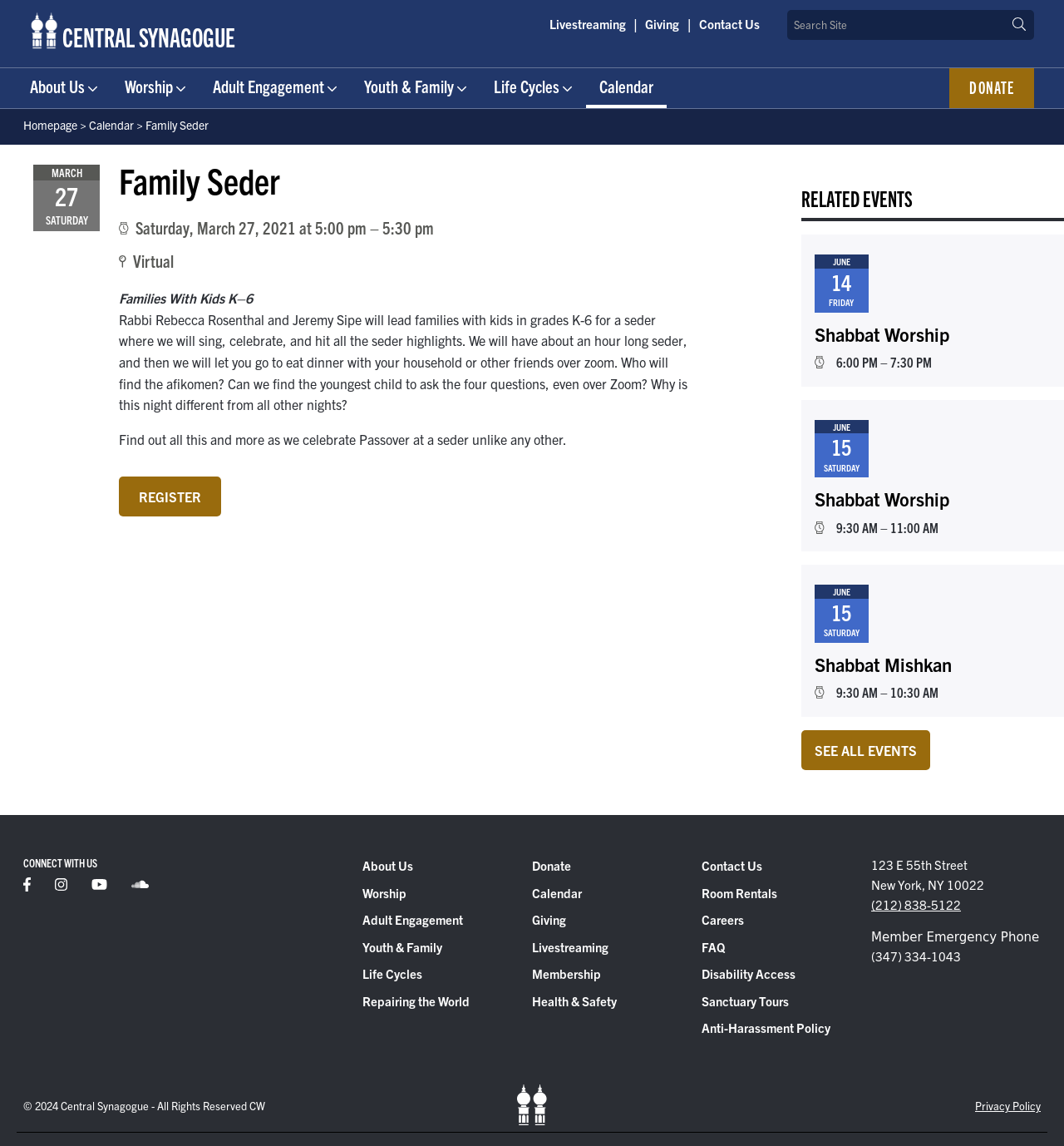What is the purpose of the 'REGISTER' link?
Using the visual information, reply with a single word or short phrase.

To register for the Family Seder event